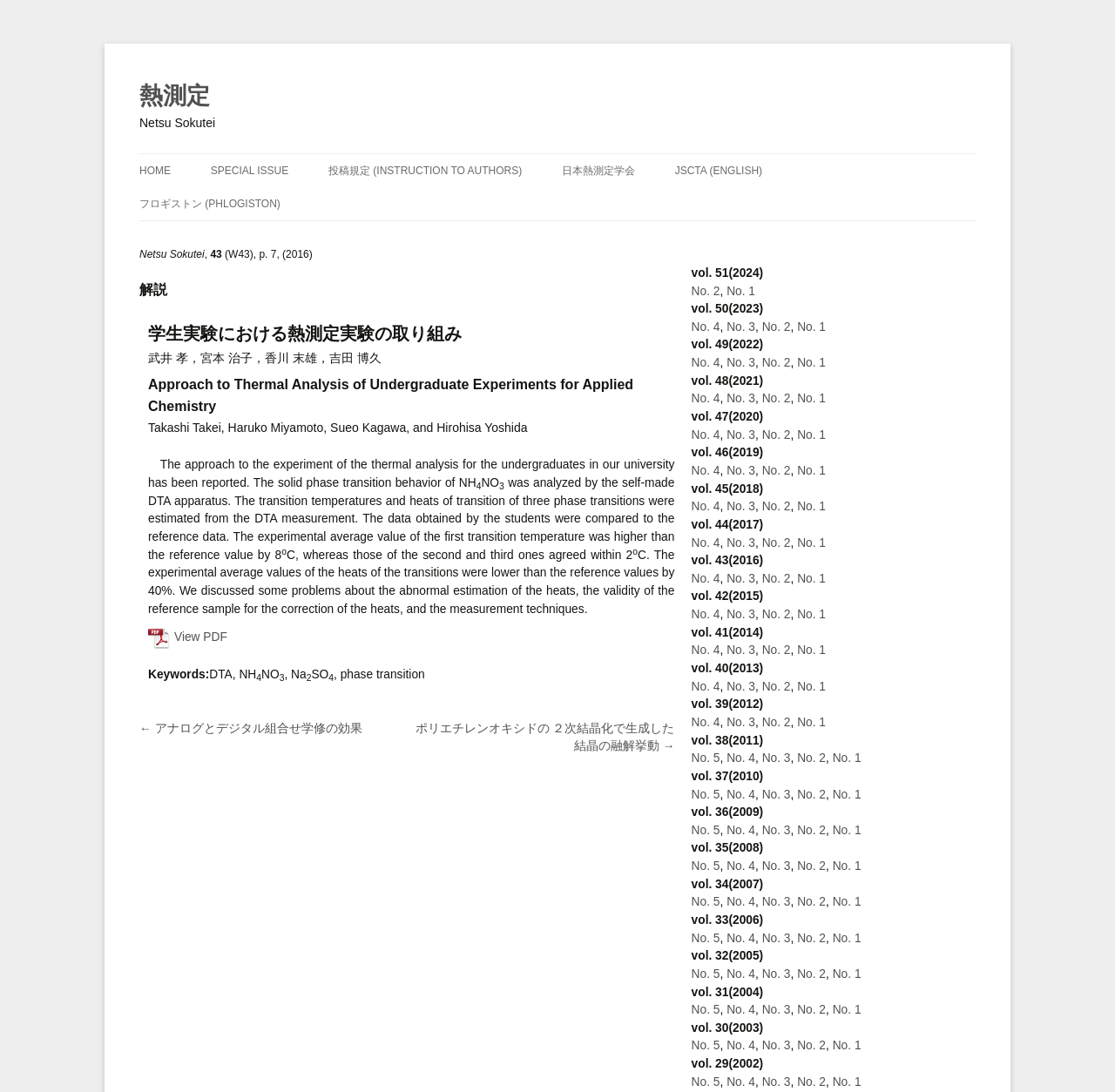What is the format of the document that can be viewed?
Could you give a comprehensive explanation in response to this question?

I found the format of the document that can be viewed by looking at the link with the text 'View PDF' which is located at the bottom of the article section.